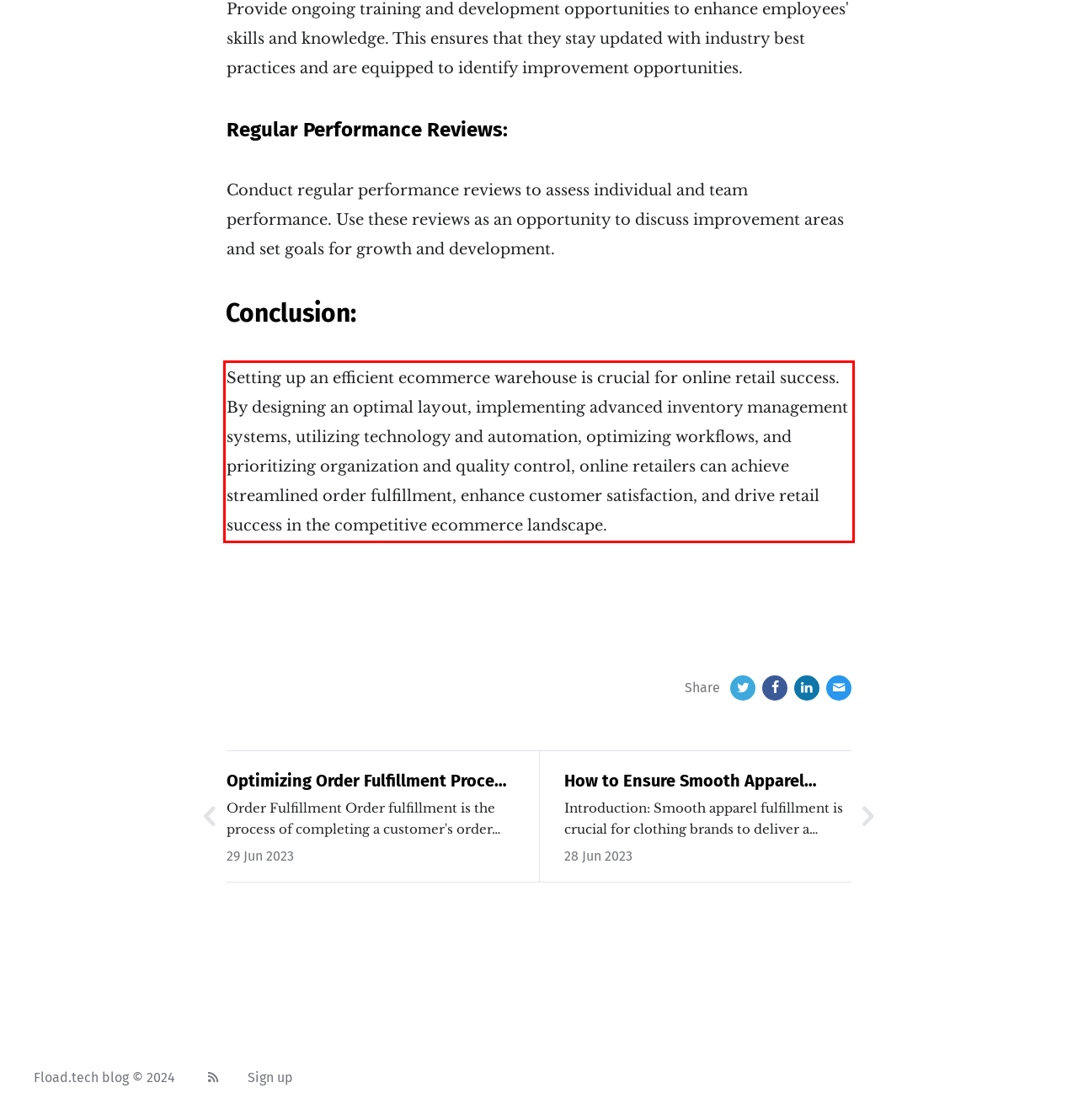Please identify and extract the text from the UI element that is surrounded by a red bounding box in the provided webpage screenshot.

Setting up an efficient ecommerce warehouse is crucial for online retail success. By designing an optimal layout, implementing advanced inventory management systems, utilizing technology and automation, optimizing workflows, and prioritizing organization and quality control, online retailers can achieve streamlined order fulfillment, enhance customer satisfaction, and drive retail success in the competitive ecommerce landscape.